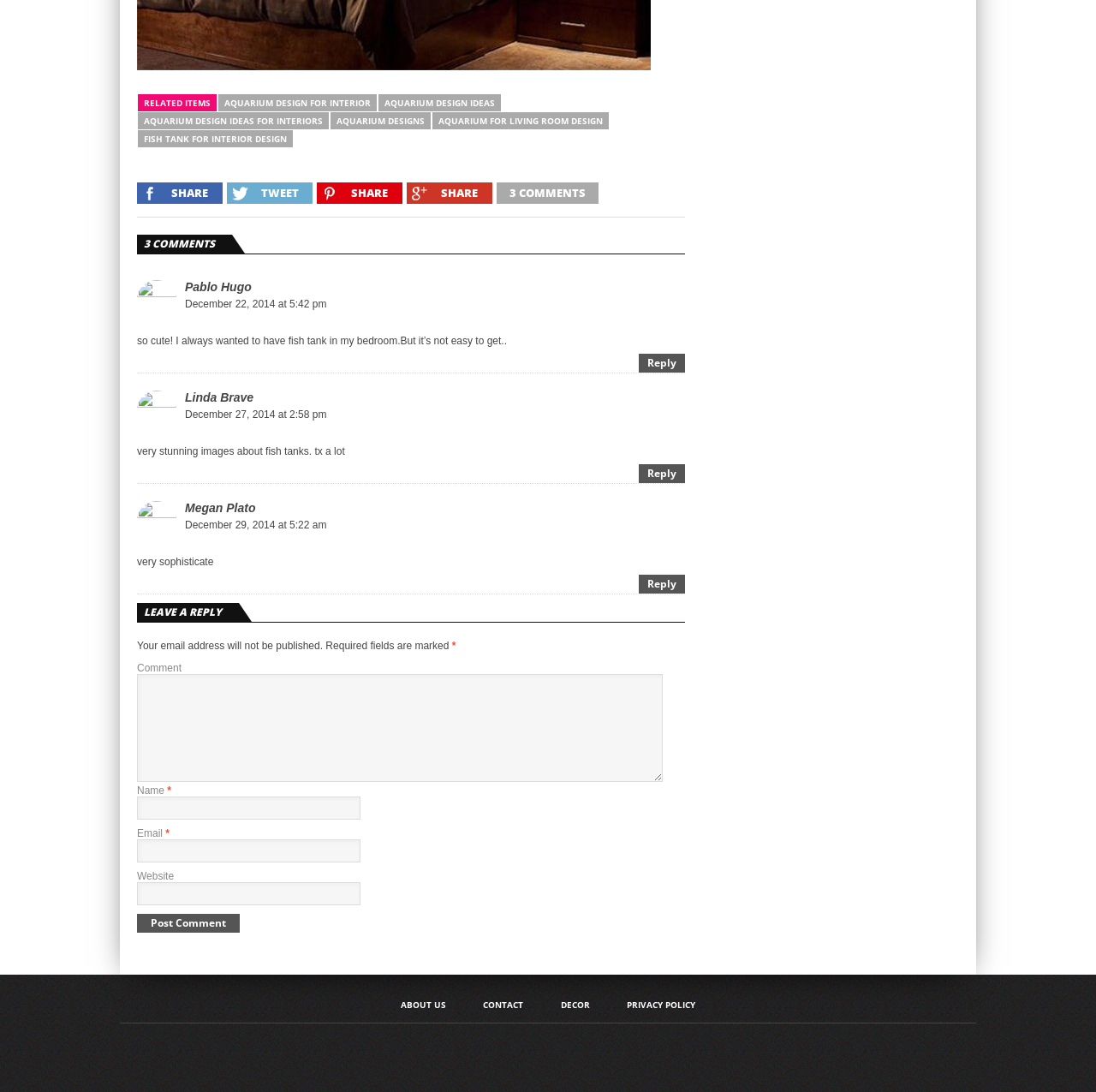Please specify the bounding box coordinates of the region to click in order to perform the following instruction: "Click on 'Post Comment'".

[0.125, 0.837, 0.219, 0.854]